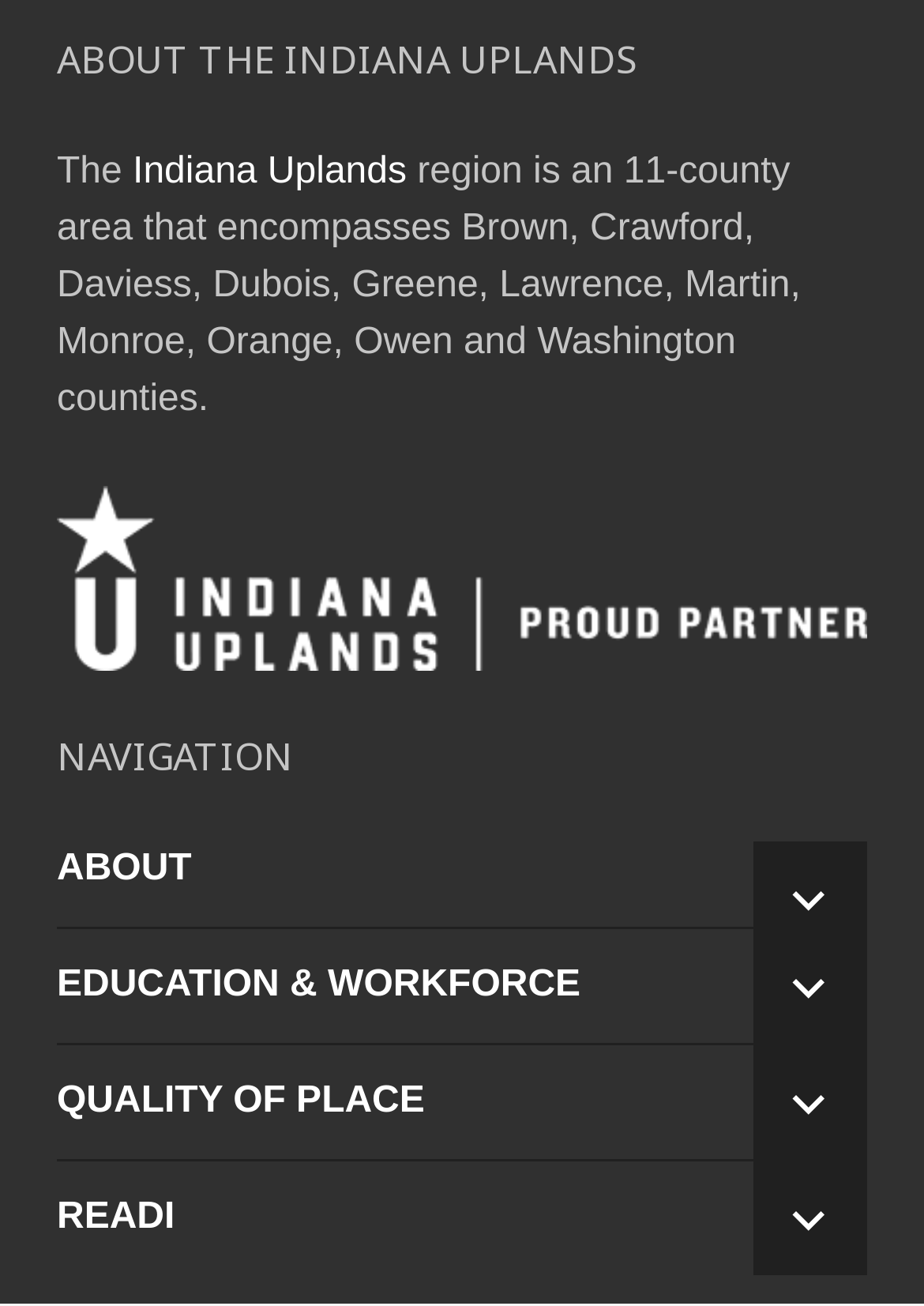Please determine the bounding box coordinates, formatted as (top-left x, top-left y, bottom-right x, bottom-right y), with all values as floating point numbers between 0 and 1. Identify the bounding box of the region described as: Quality of Place

[0.062, 0.822, 0.774, 0.865]